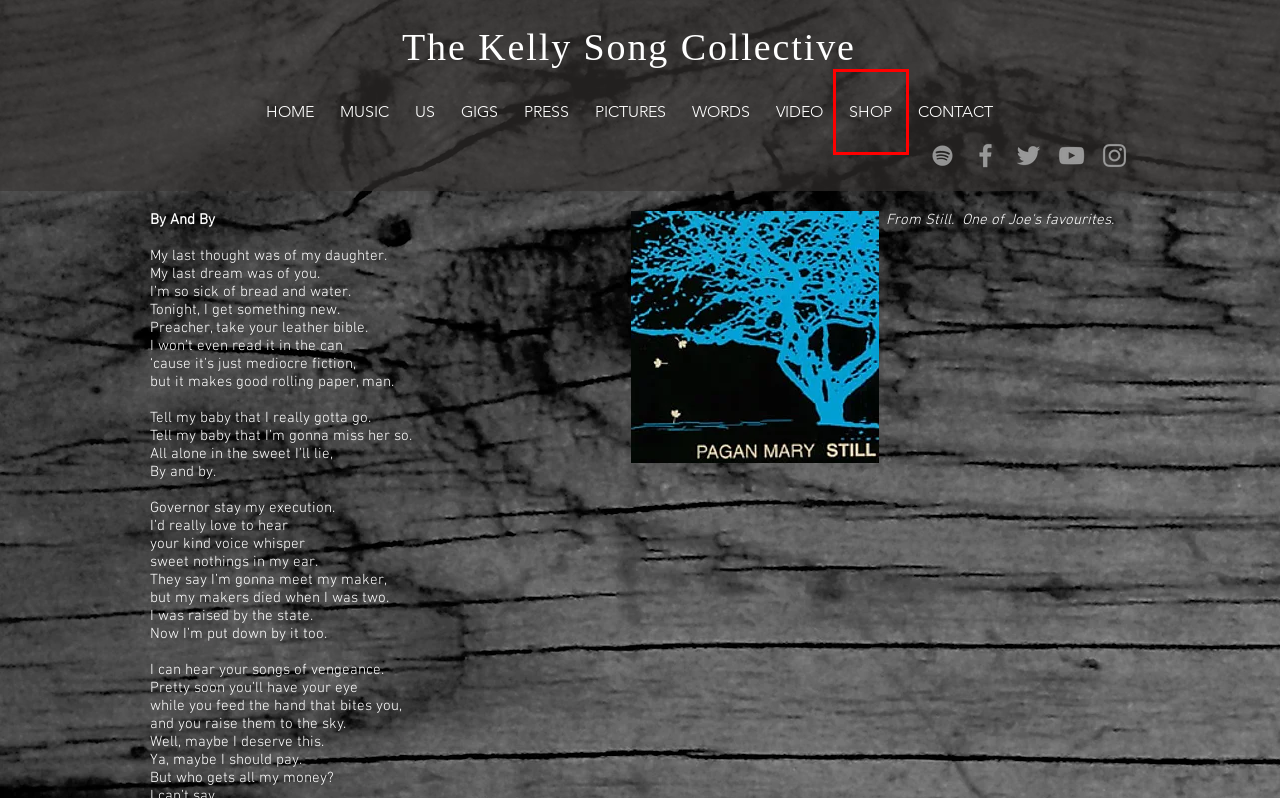Observe the screenshot of a webpage with a red bounding box around an element. Identify the webpage description that best fits the new page after the element inside the bounding box is clicked. The candidates are:
A. PICTURES | kellysongcollective
B. US | kellysongcollective
C. WORDS | kellysongcollective
D. SHOP | kellysongcollective
E. GIGS | kellysongcollective
F. VIDEO | kellysongcollective
G. MUSIC | kellysongcollective
H. The Kelly Song Collective

D